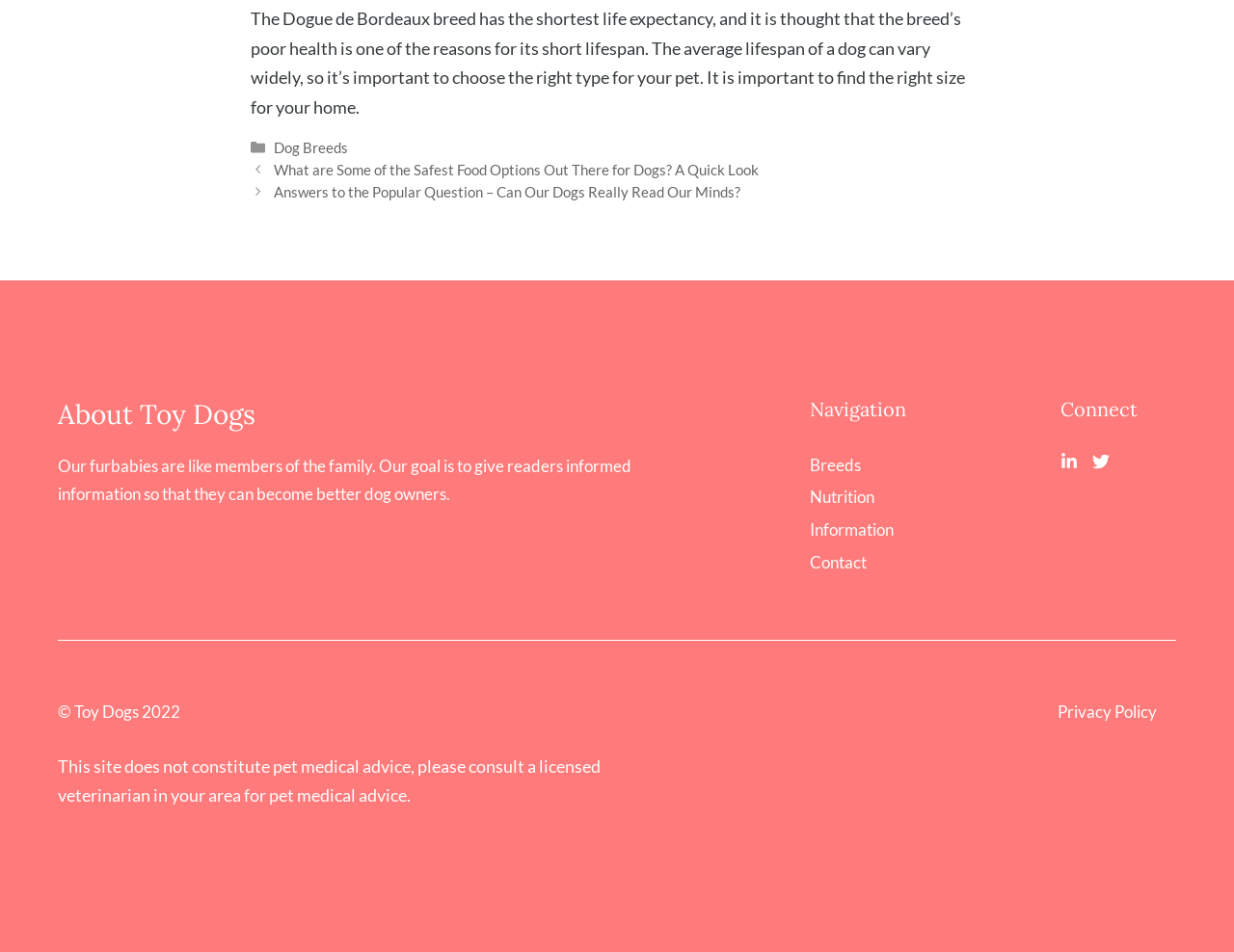Find the bounding box coordinates of the element you need to click on to perform this action: 'Read about dog breeds'. The coordinates should be represented by four float values between 0 and 1, in the format [left, top, right, bottom].

[0.222, 0.146, 0.282, 0.164]